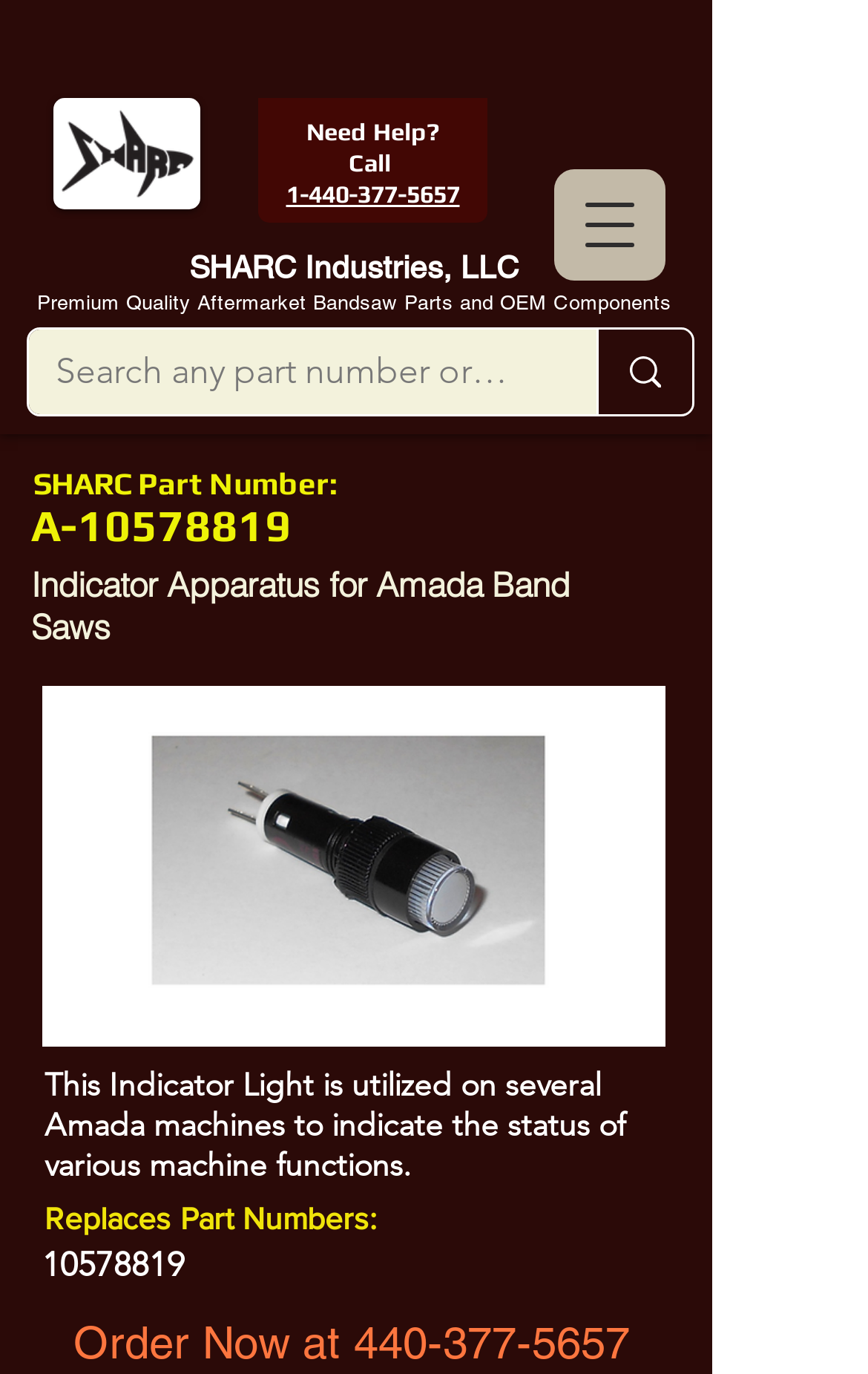Bounding box coordinates should be in the format (top-left x, top-left y, bottom-right x, bottom-right y) and all values should be floating point numbers between 0 and 1. Determine the bounding box coordinate for the UI element described as: SHARC Industries, LLC

[0.218, 0.182, 0.597, 0.207]